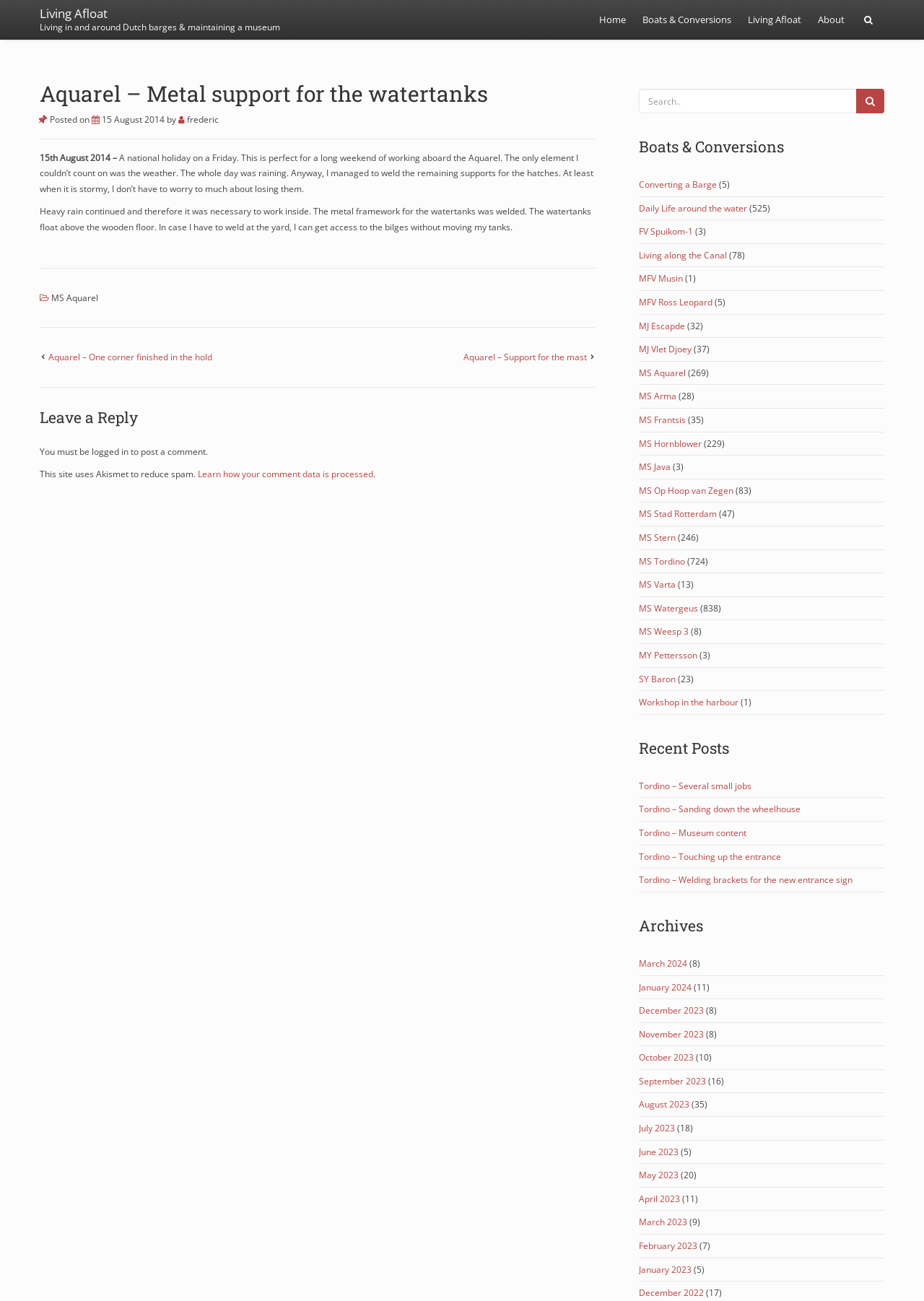Locate and extract the headline of this webpage.

Aquarel – Metal support for the watertanks